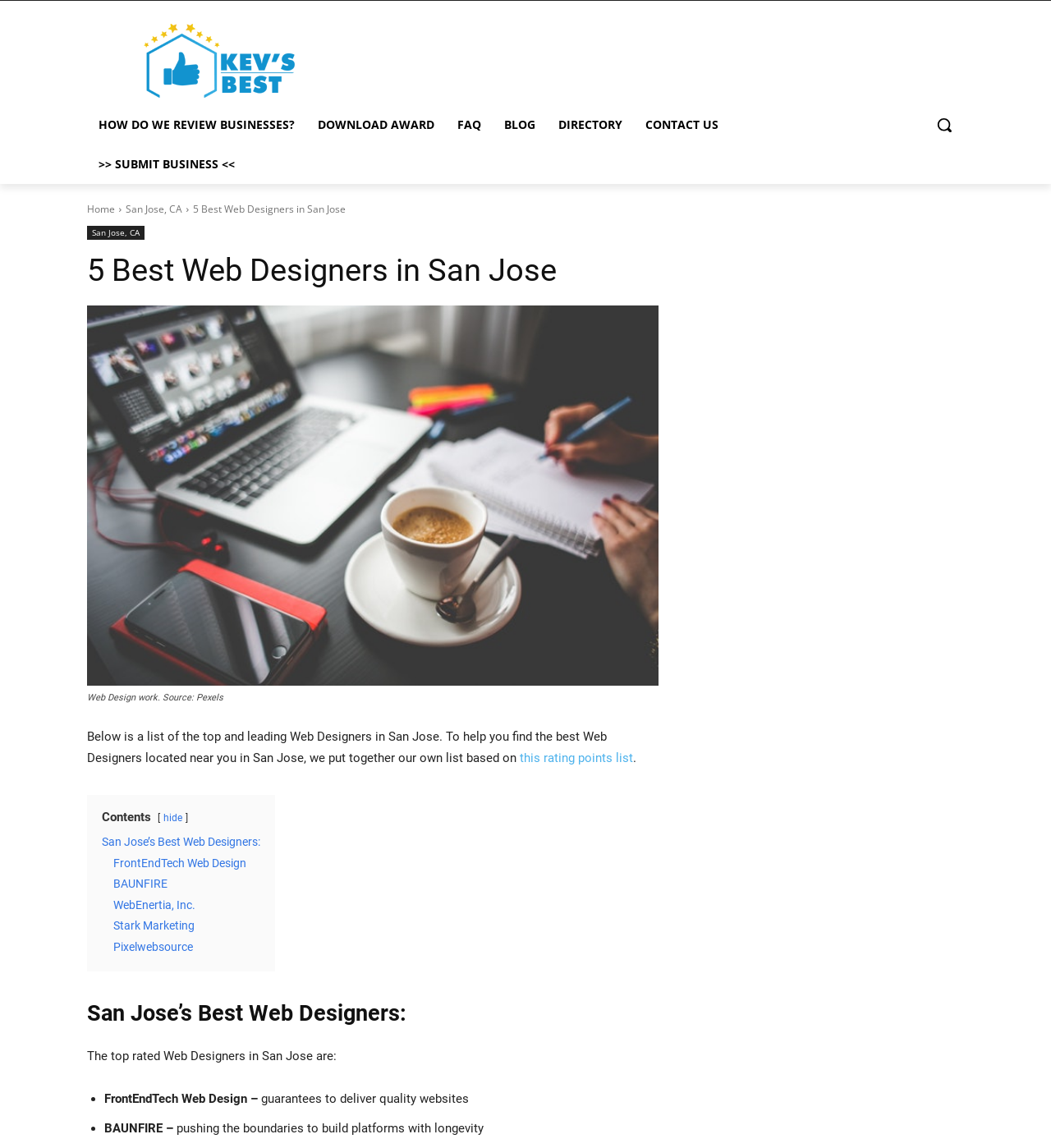Please extract the primary headline from the webpage.

5 Best Web Designers in San Jose